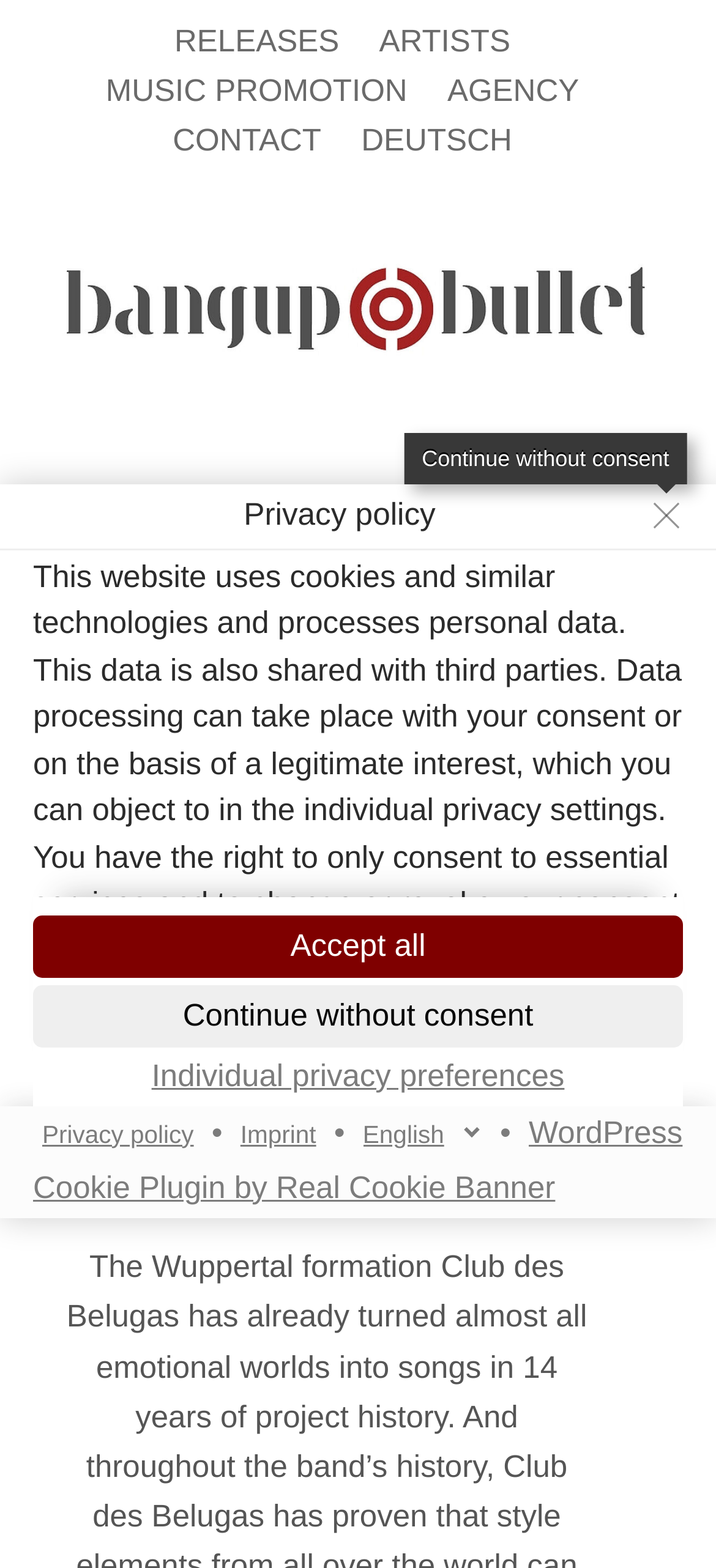Please identify the bounding box coordinates of the area that needs to be clicked to fulfill the following instruction: "Search for something."

None